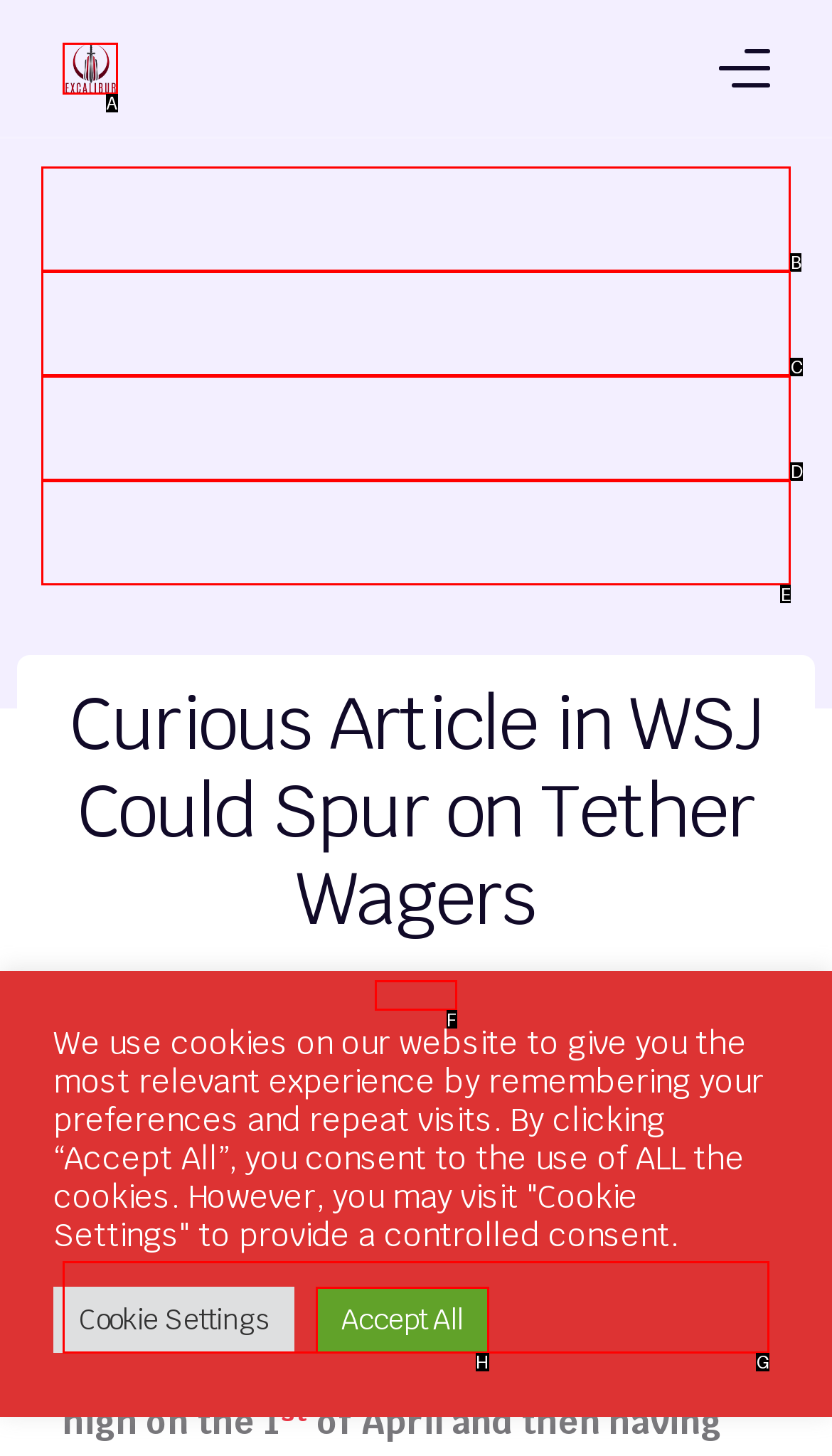Match the description: English to the appropriate HTML element. Respond with the letter of your selected option.

None